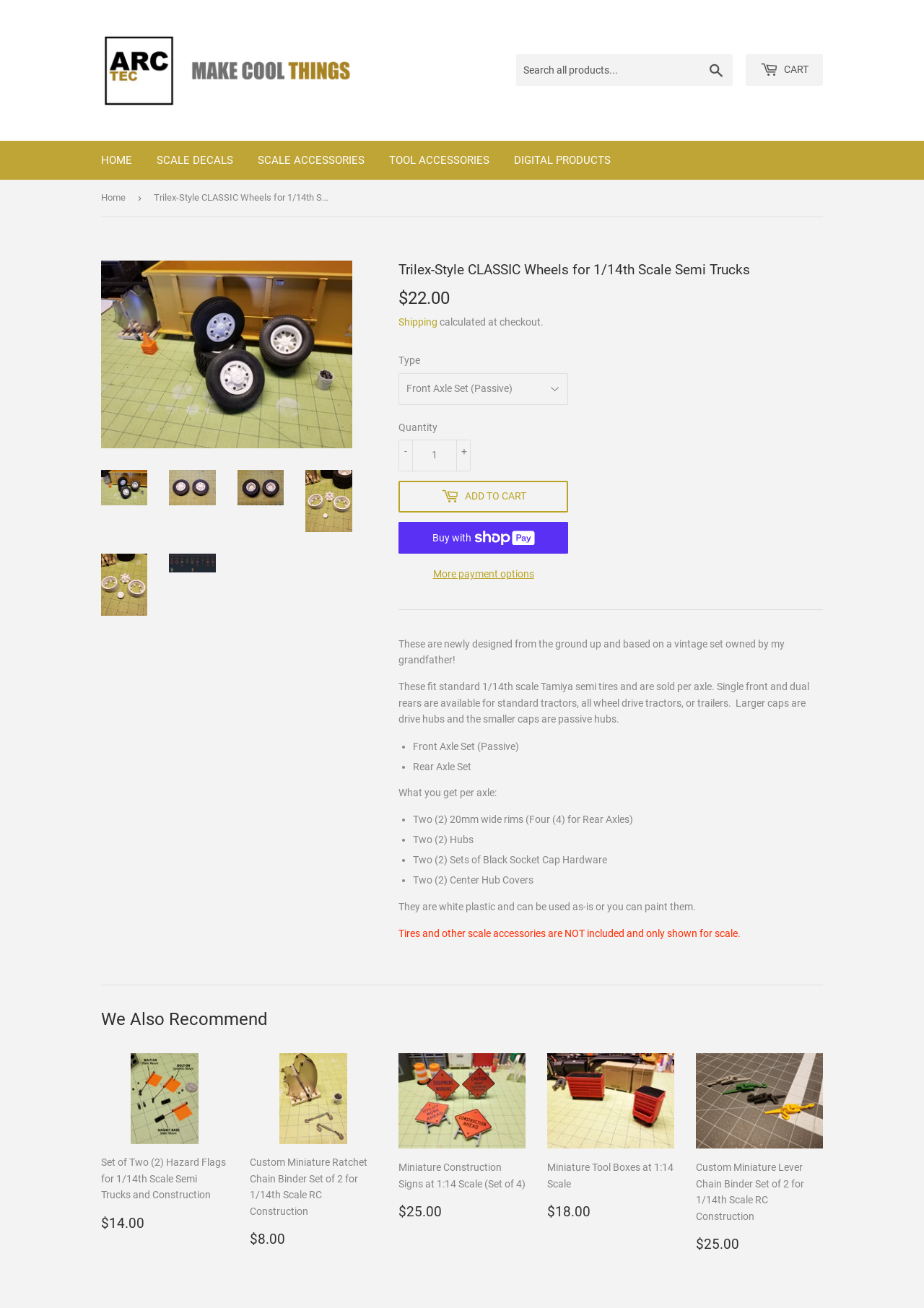Please indicate the bounding box coordinates for the clickable area to complete the following task: "Go to HOME page". The coordinates should be specified as four float numbers between 0 and 1, i.e., [left, top, right, bottom].

[0.098, 0.107, 0.155, 0.137]